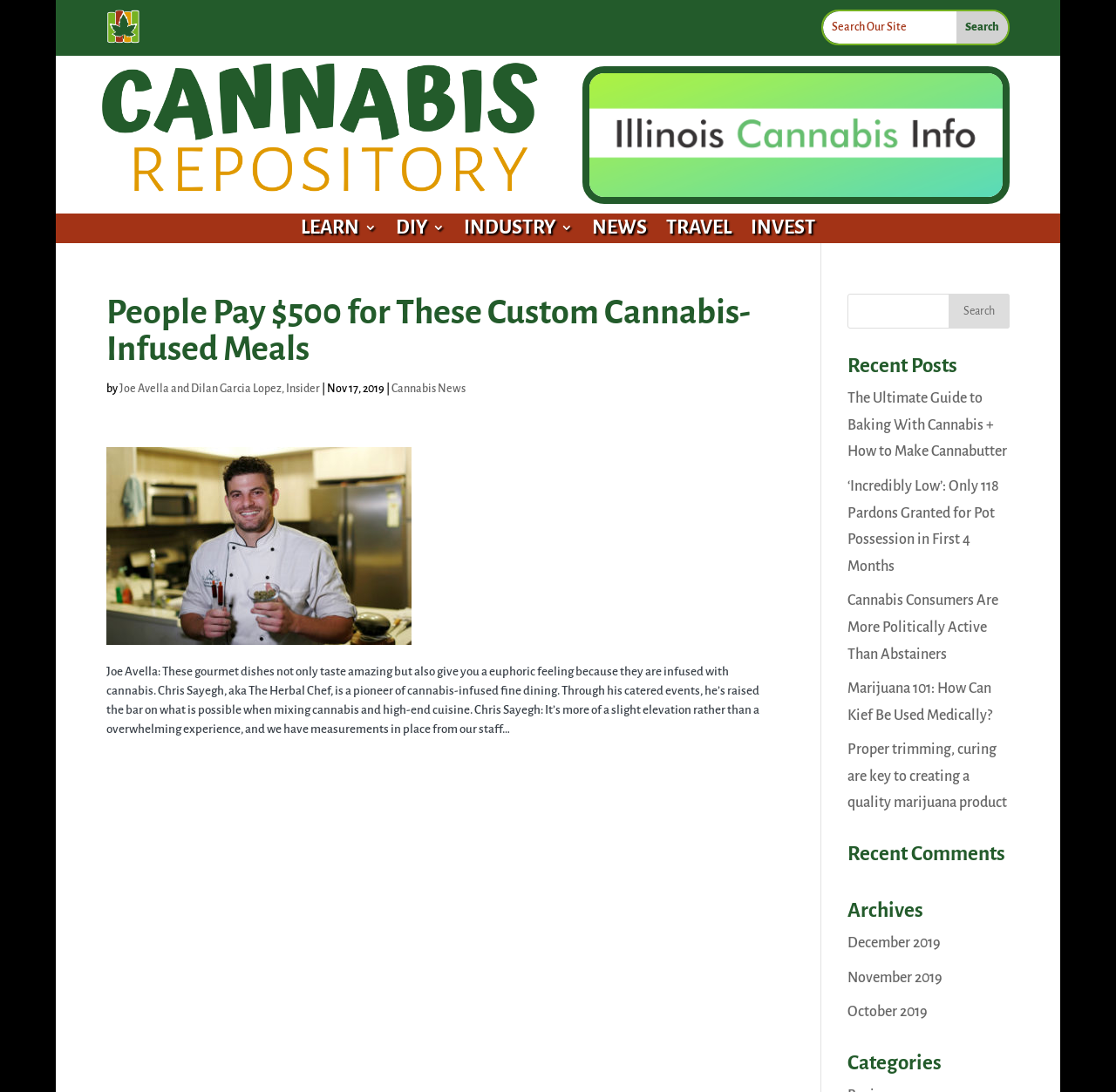Could you indicate the bounding box coordinates of the region to click in order to complete this instruction: "View archives from December 2019".

[0.759, 0.856, 0.843, 0.871]